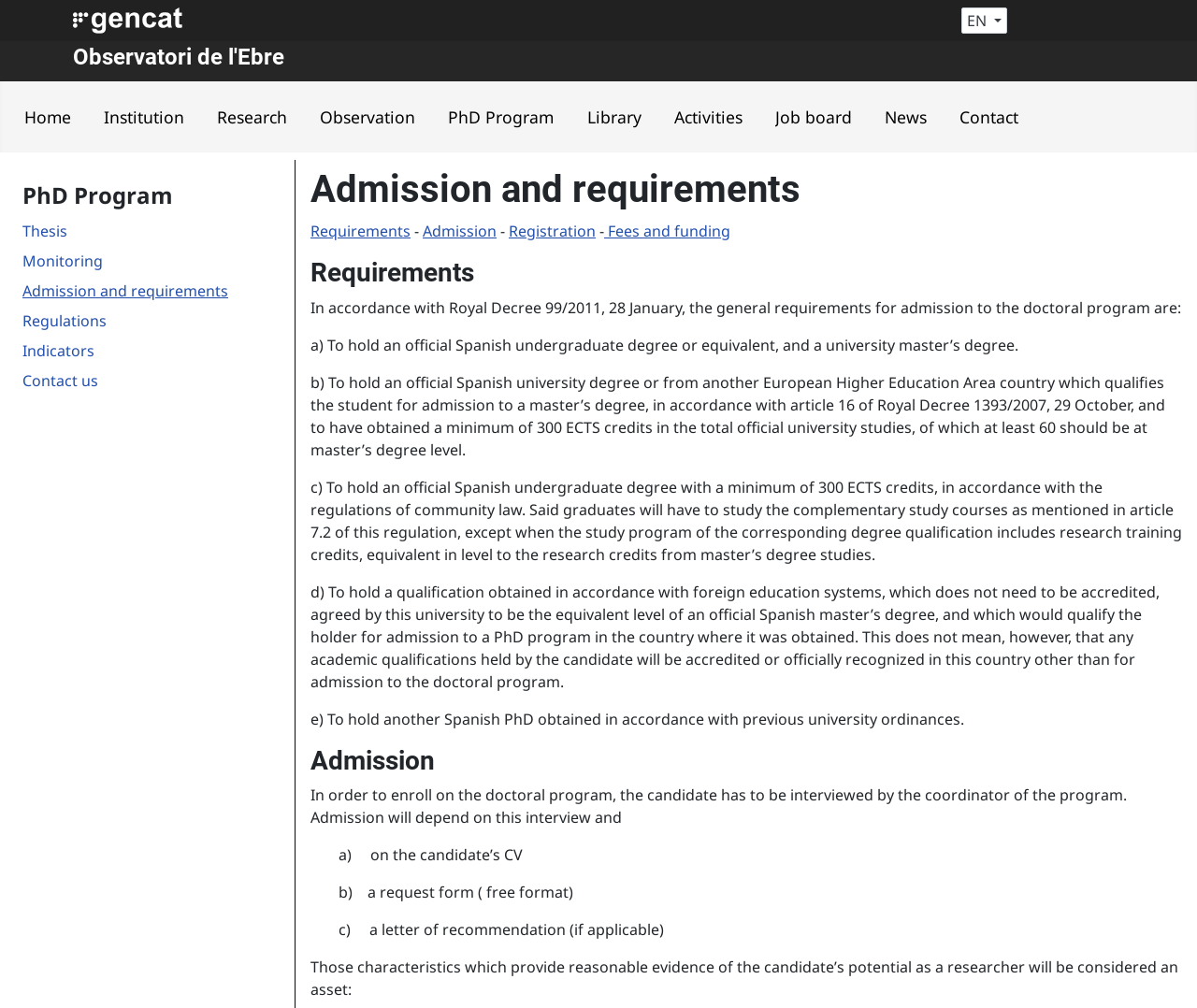Answer this question using a single word or a brief phrase:
What is the language selection button's text?

Select your language EN